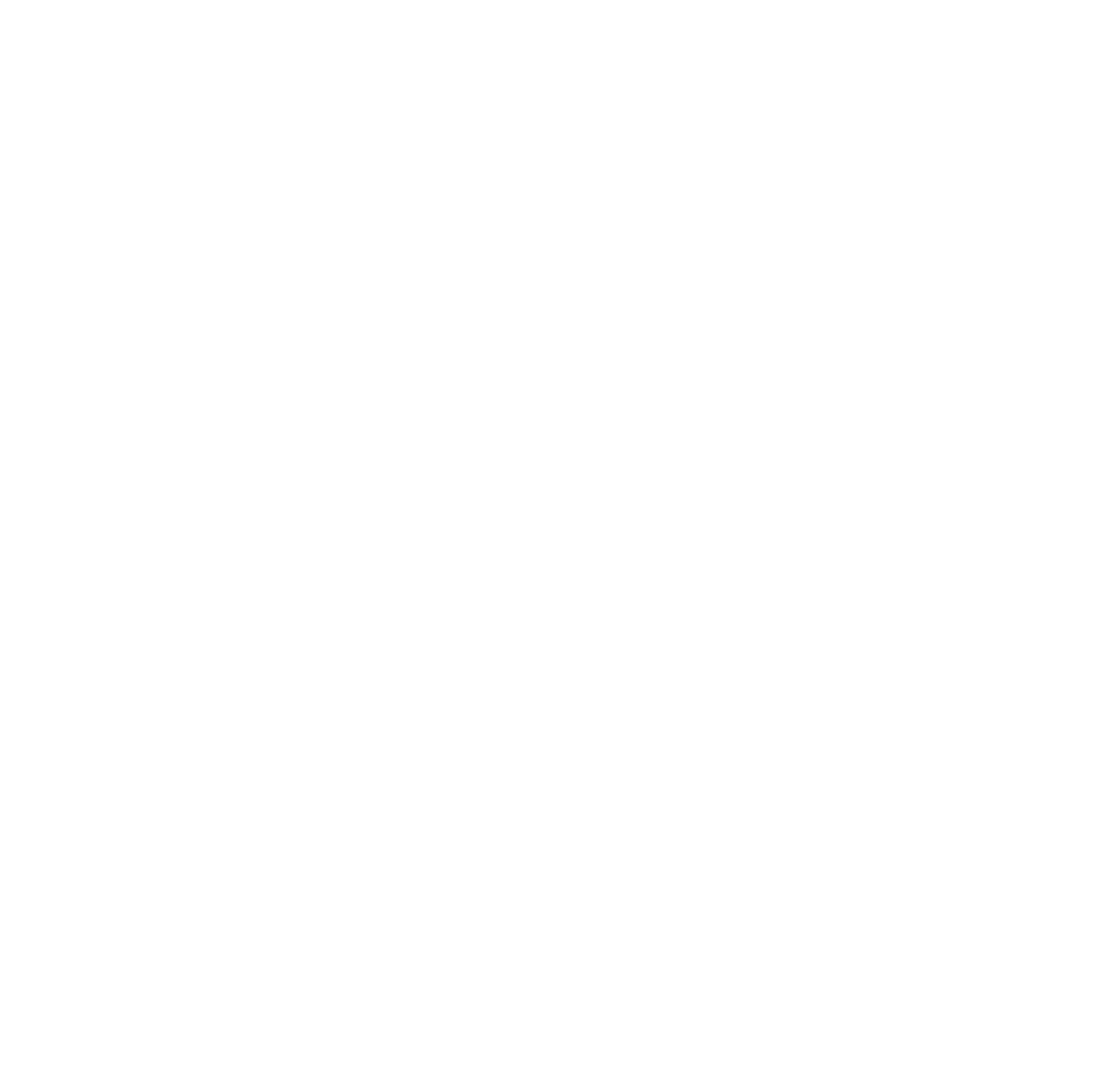Find the bounding box coordinates of the area that needs to be clicked in order to achieve the following instruction: "go to About page". The coordinates should be specified as four float numbers between 0 and 1, i.e., [left, top, right, bottom].

[0.051, 0.283, 0.151, 0.336]